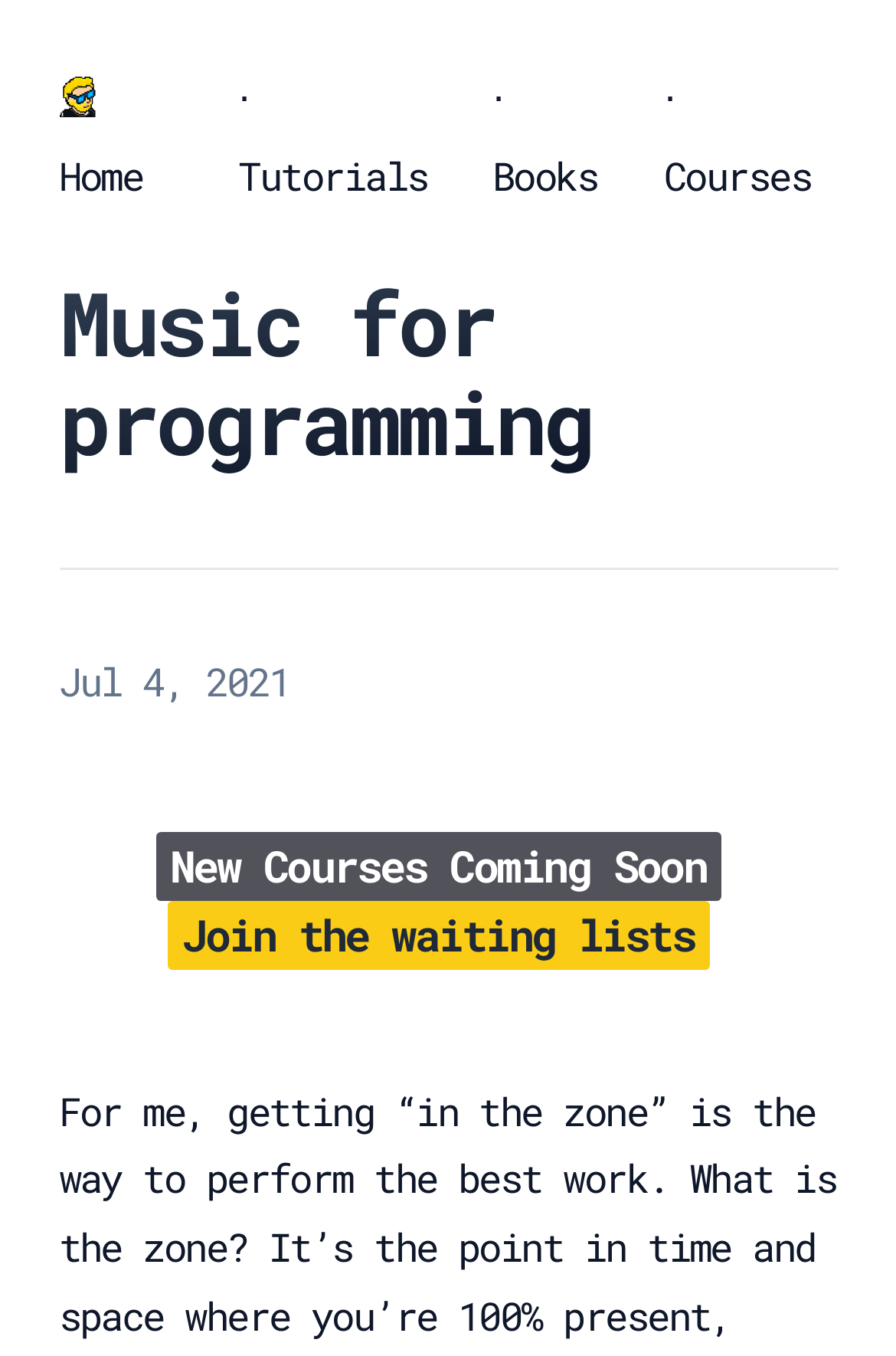Determine the bounding box for the UI element that matches this description: "Tutorials".

[0.266, 0.109, 0.477, 0.148]